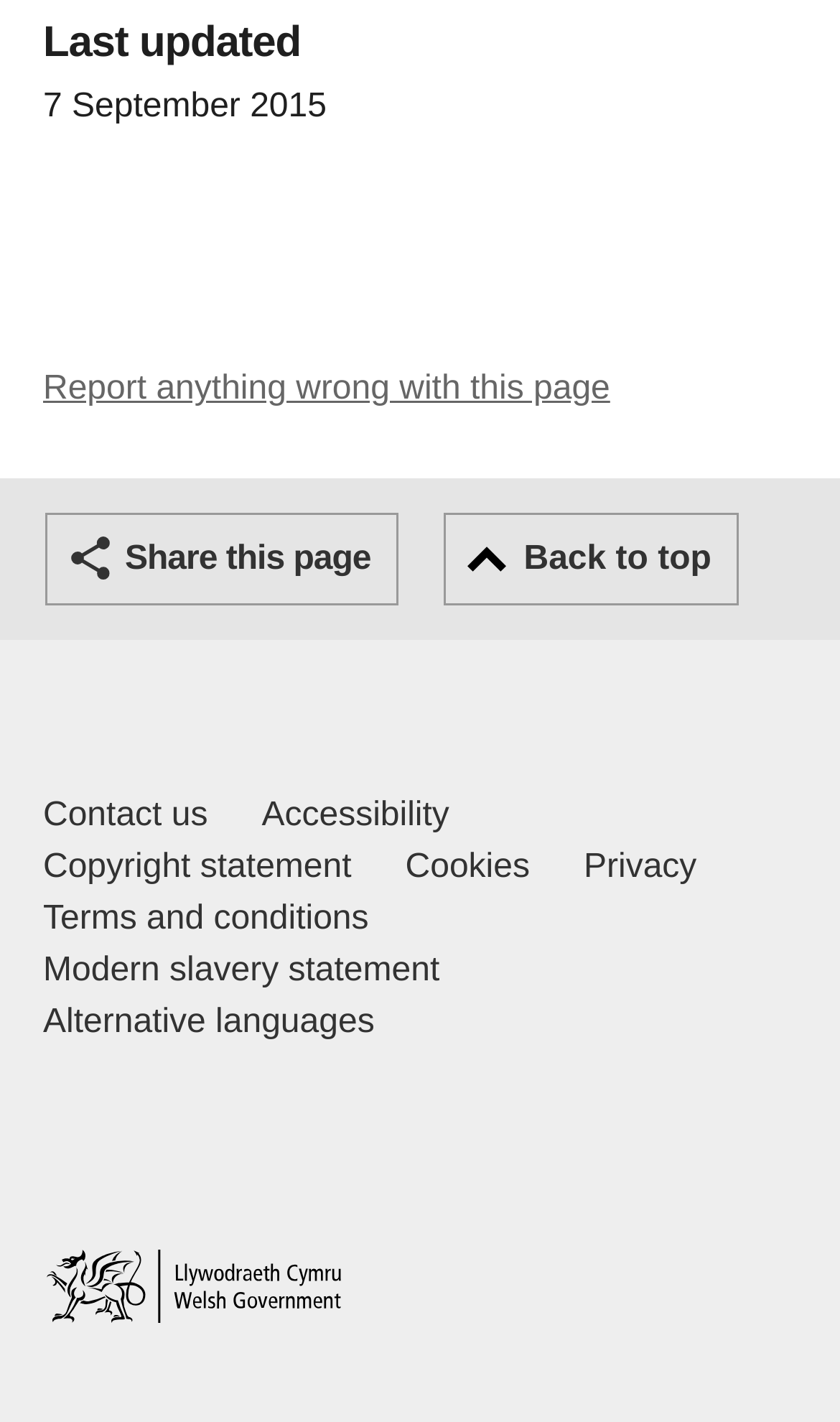Please locate the bounding box coordinates of the element that should be clicked to achieve the given instruction: "Go back to top".

[0.529, 0.36, 0.88, 0.425]